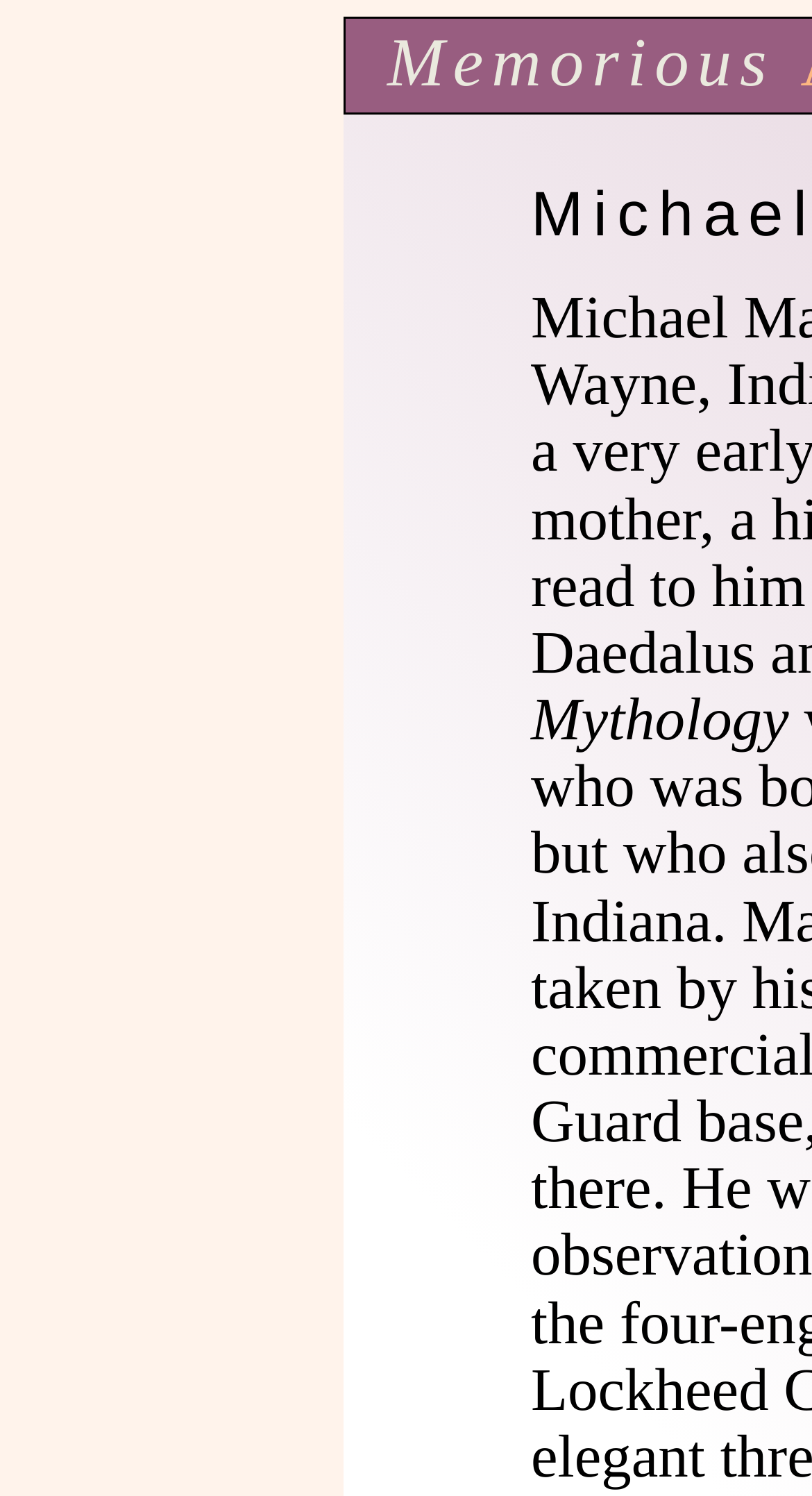Determine the bounding box coordinates for the UI element matching this description: "Memorious".

[0.477, 0.018, 0.954, 0.068]